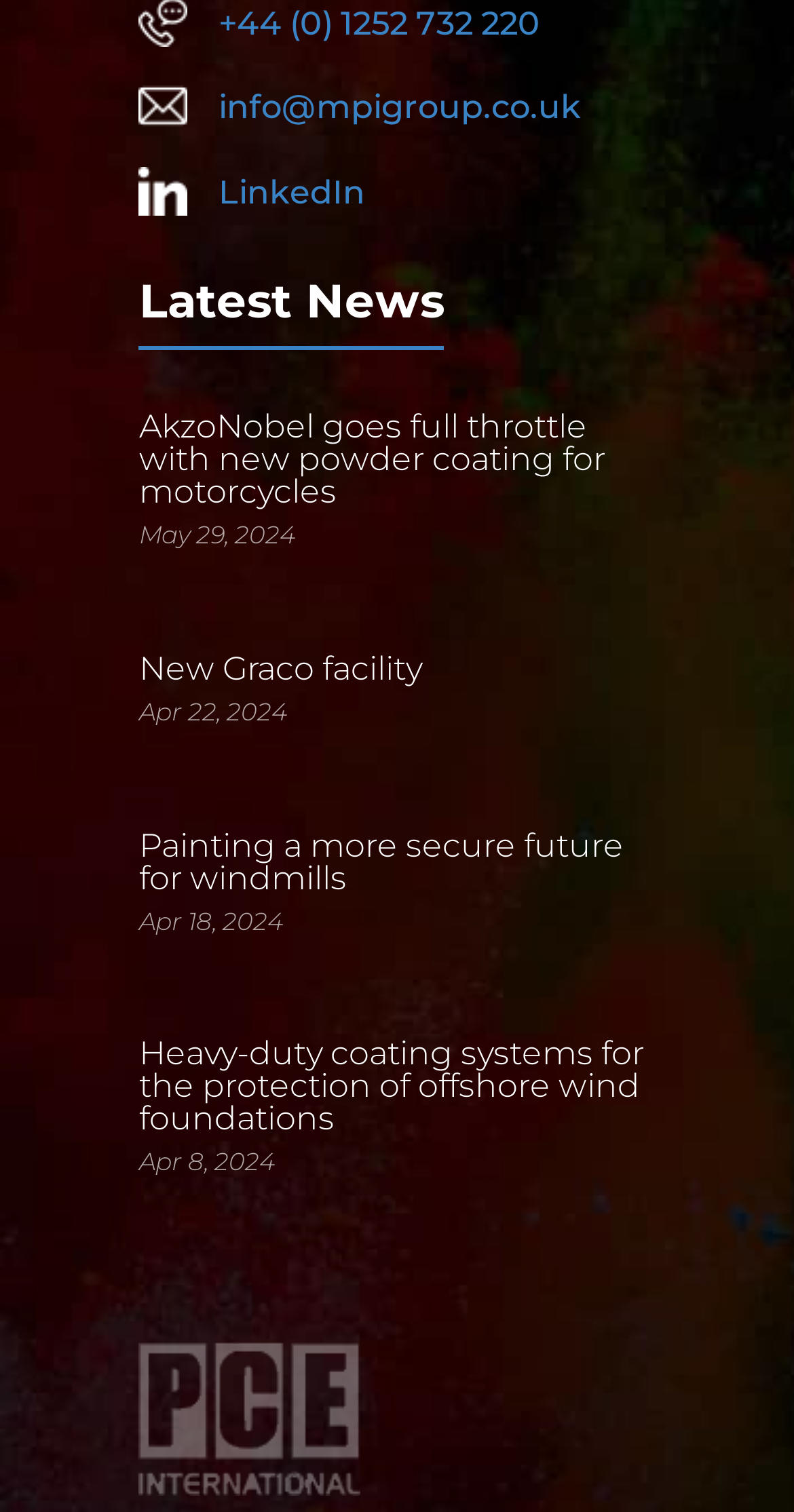Provide a one-word or short-phrase response to the question:
What is the purpose of the image at the bottom of the webpage?

Decoration or illustration